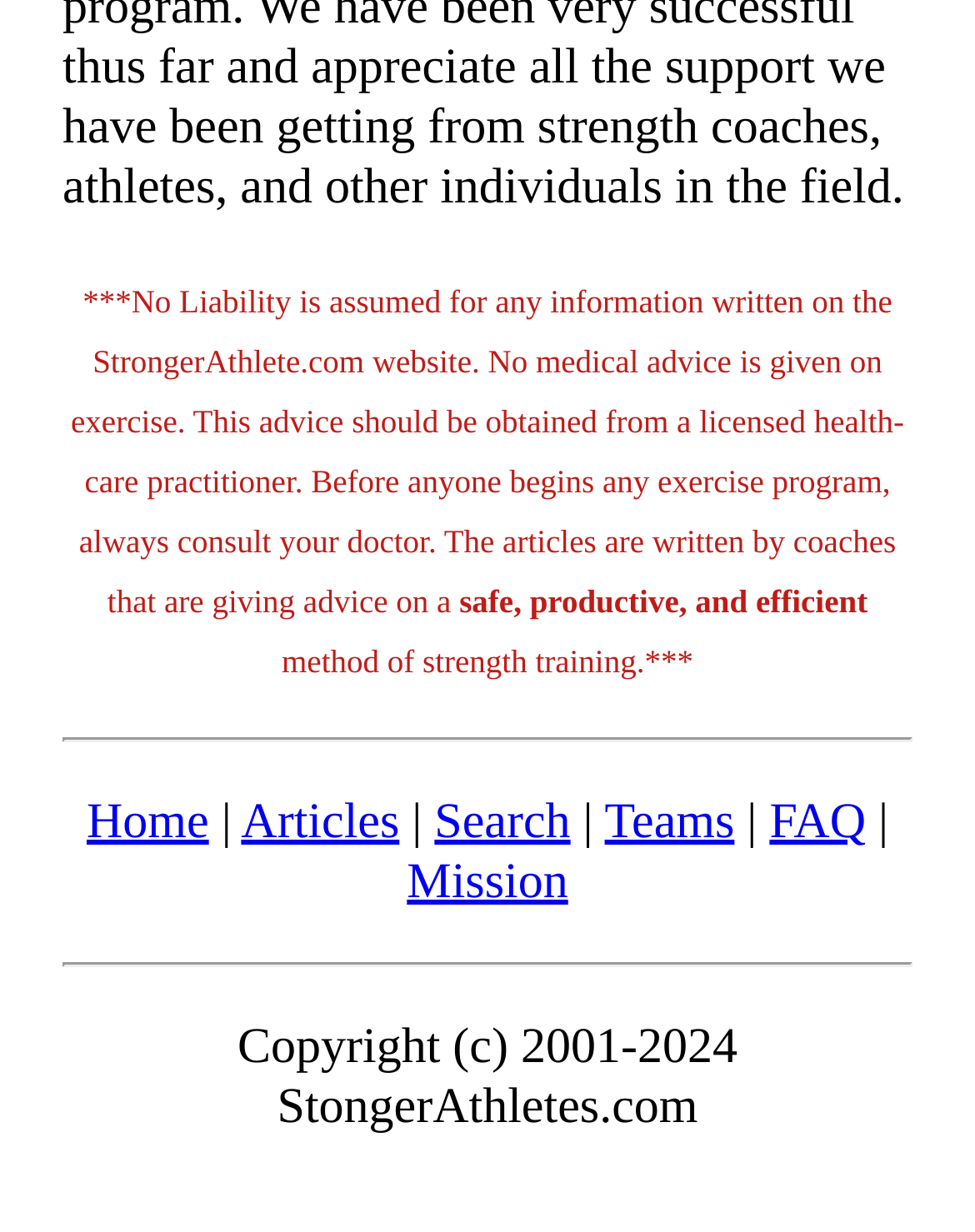Provide a one-word or one-phrase answer to the question:
What is the copyright information on this website?

Copyright (c) 2001-2024 StongerAthletes.com